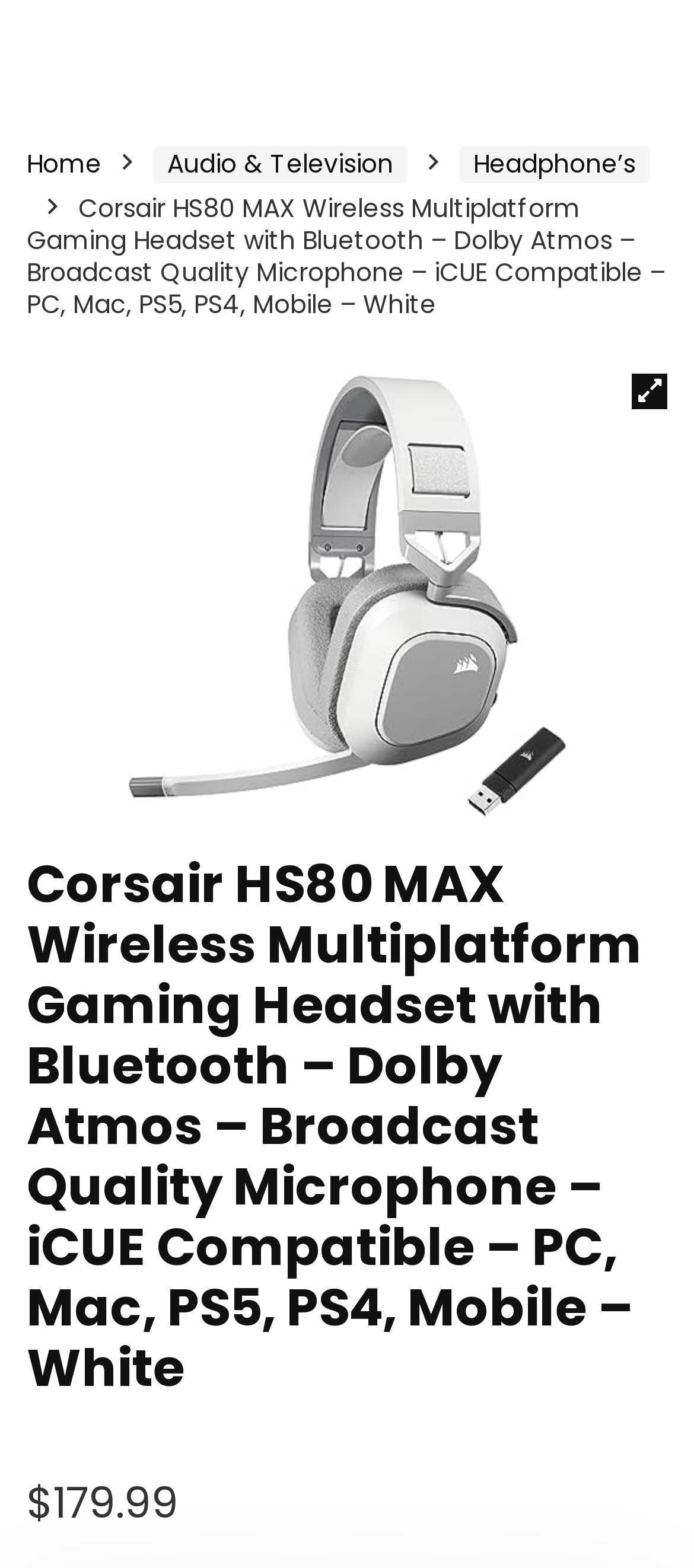Locate the bounding box coordinates of the element I should click to achieve the following instruction: "Search for a product".

[0.751, 0.002, 0.874, 0.062]